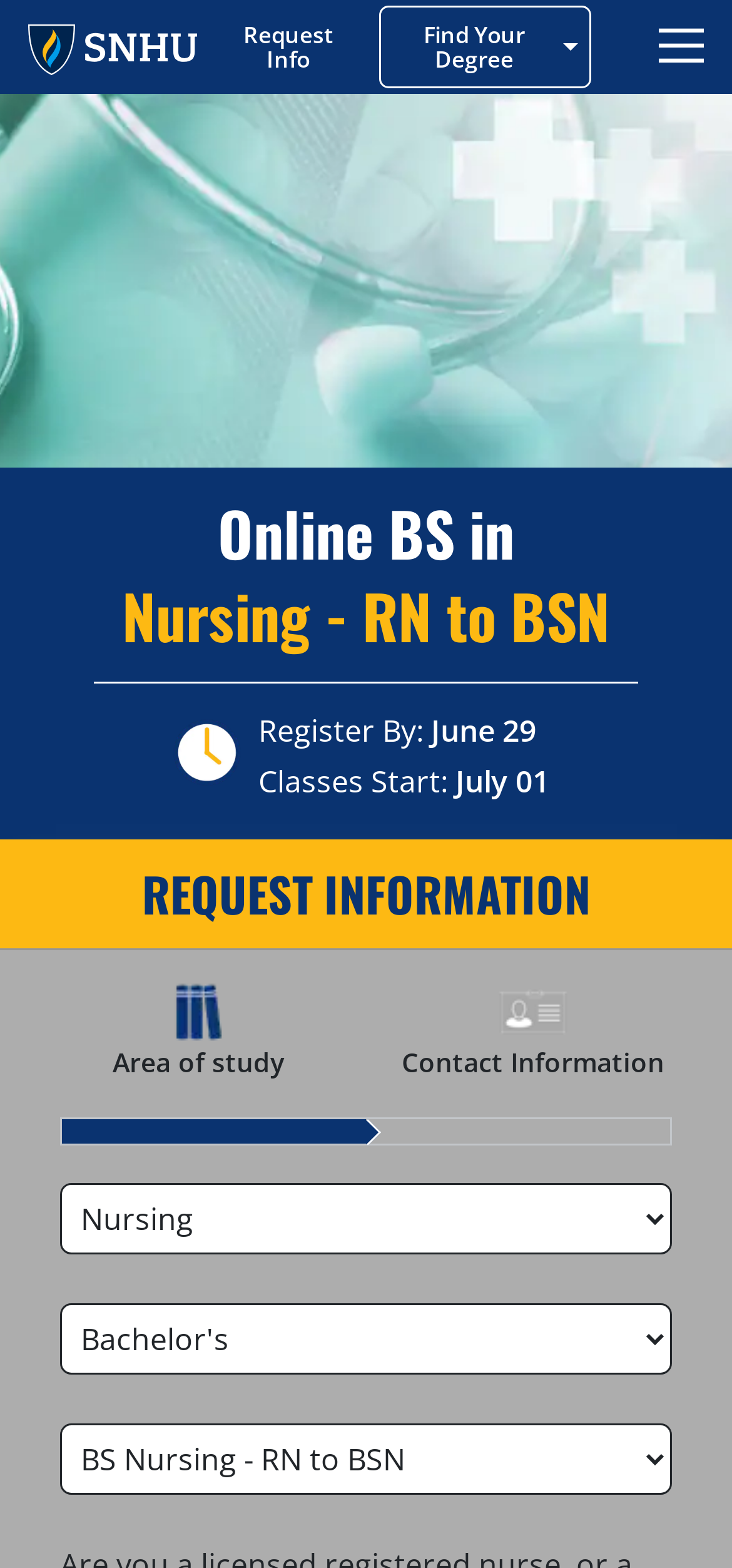Bounding box coordinates are specified in the format (top-left x, top-left y, bottom-right x, bottom-right y). All values are floating point numbers bounded between 0 and 1. Please provide the bounding box coordinate of the region this sentence describes: Skip to main content

[0.005, 0.002, 0.087, 0.017]